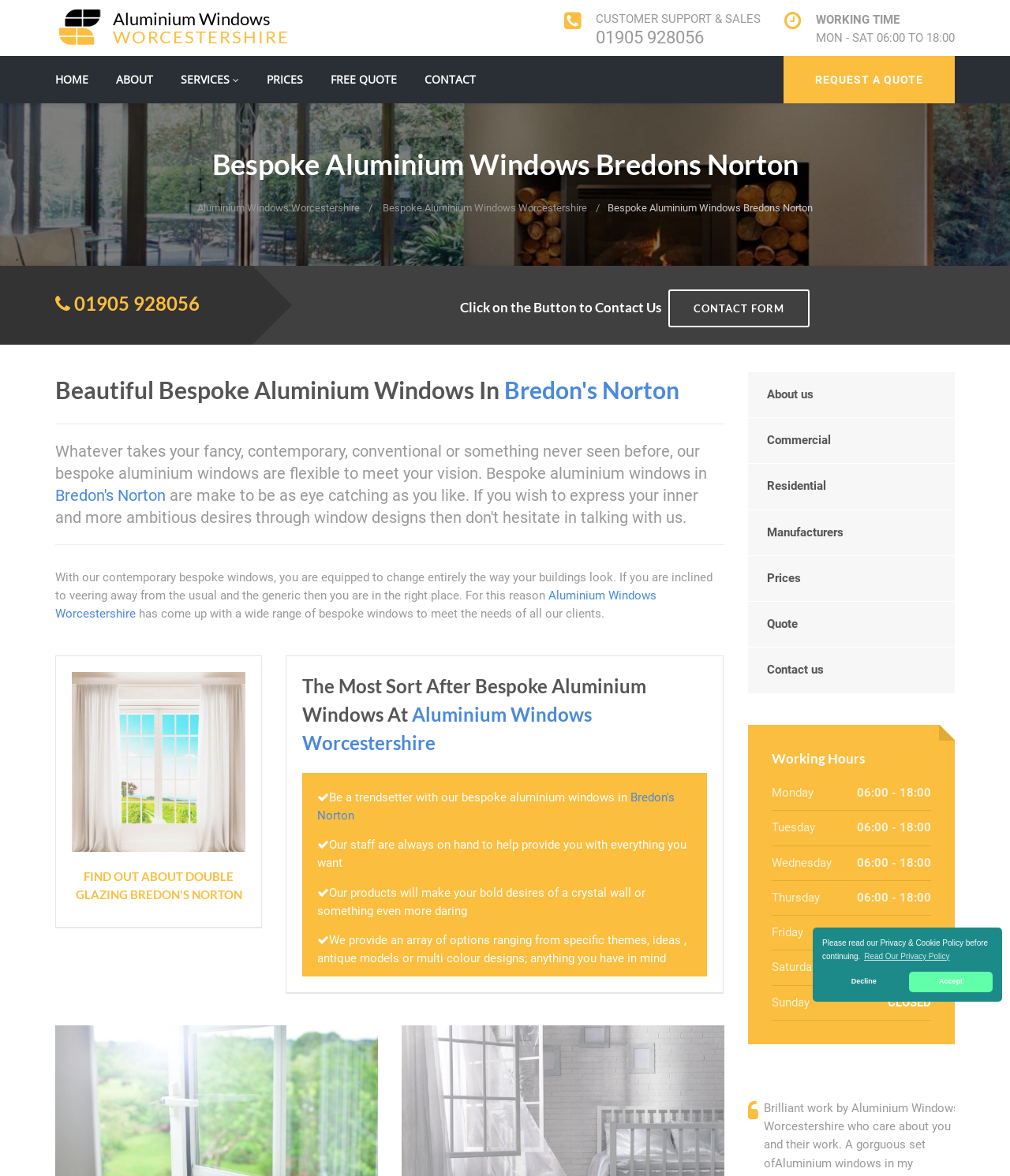Please identify the bounding box coordinates of the element I need to click to follow this instruction: "Contact us through the 'CONTACT FORM'".

[0.662, 0.246, 0.802, 0.279]